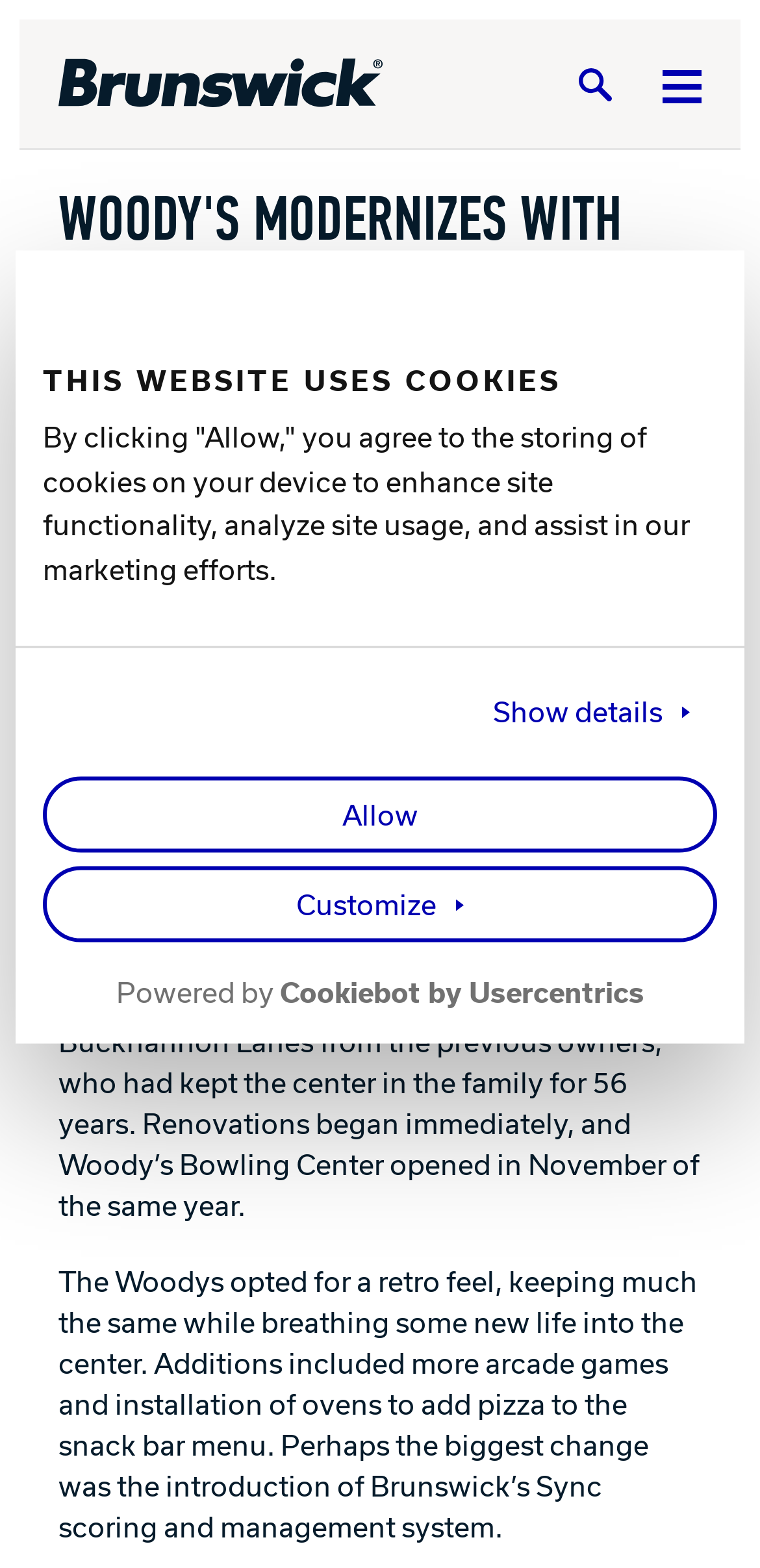Respond to the following query with just one word or a short phrase: 
What is the name of the scoring and management system?

Brunswick's Sync